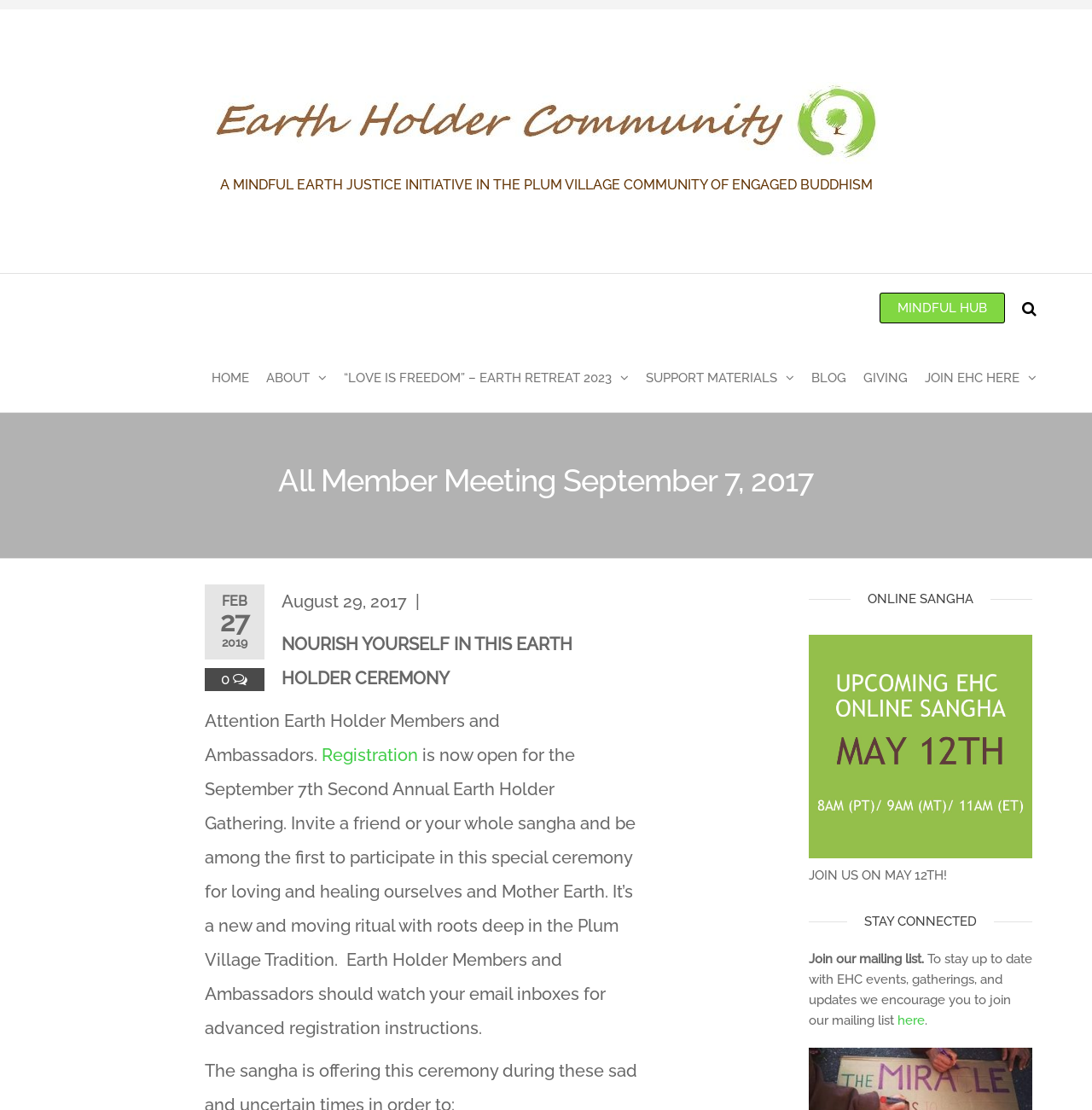What is the purpose of the Earth Holder Ceremony?
Respond to the question with a single word or phrase according to the image.

Loving and healing ourselves and Mother Earth